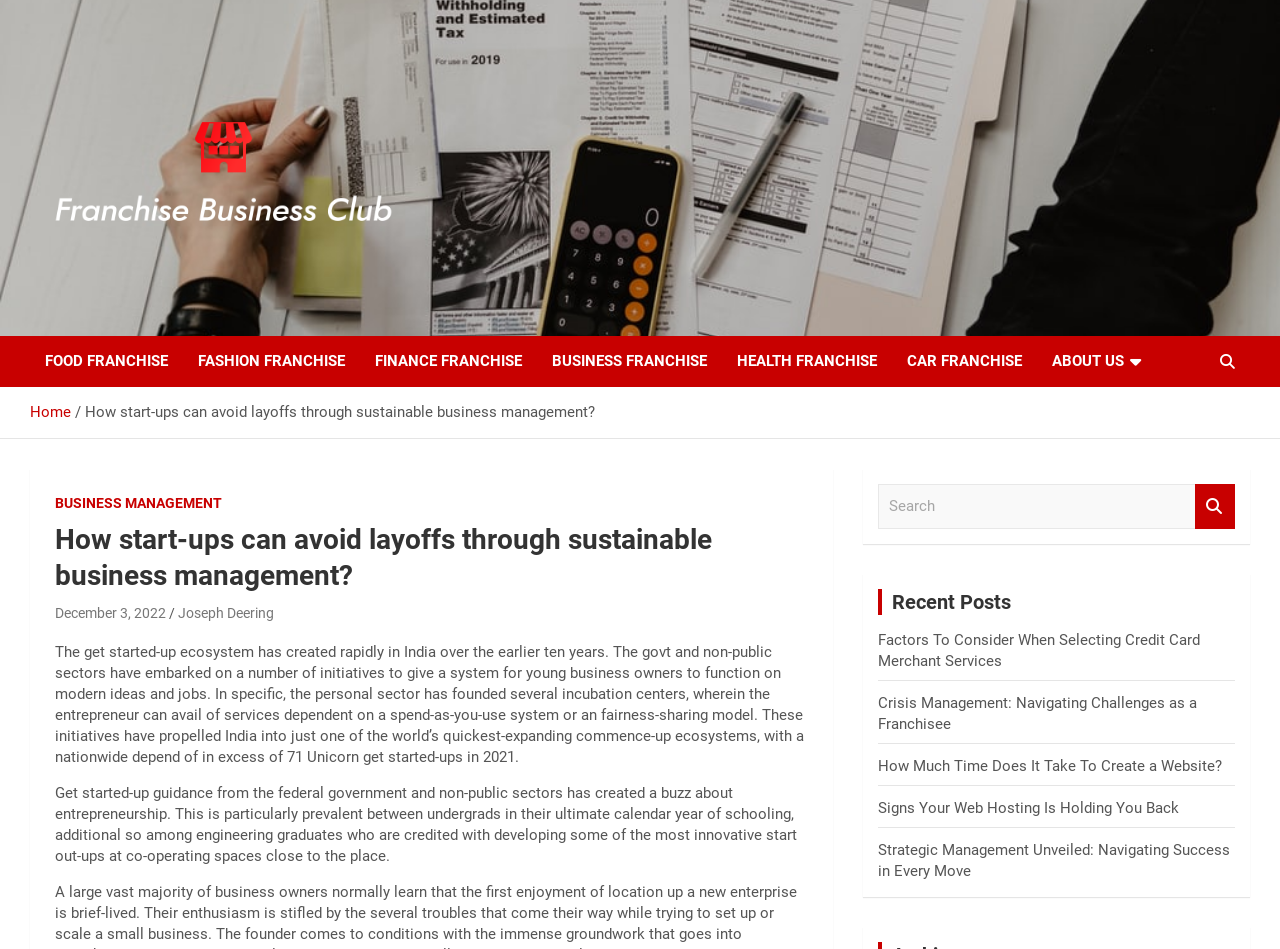Identify the bounding box coordinates of the section to be clicked to complete the task described by the following instruction: "Check Crisis Management: Navigating Challenges as a Franchisee". The coordinates should be four float numbers between 0 and 1, formatted as [left, top, right, bottom].

[0.686, 0.731, 0.935, 0.772]